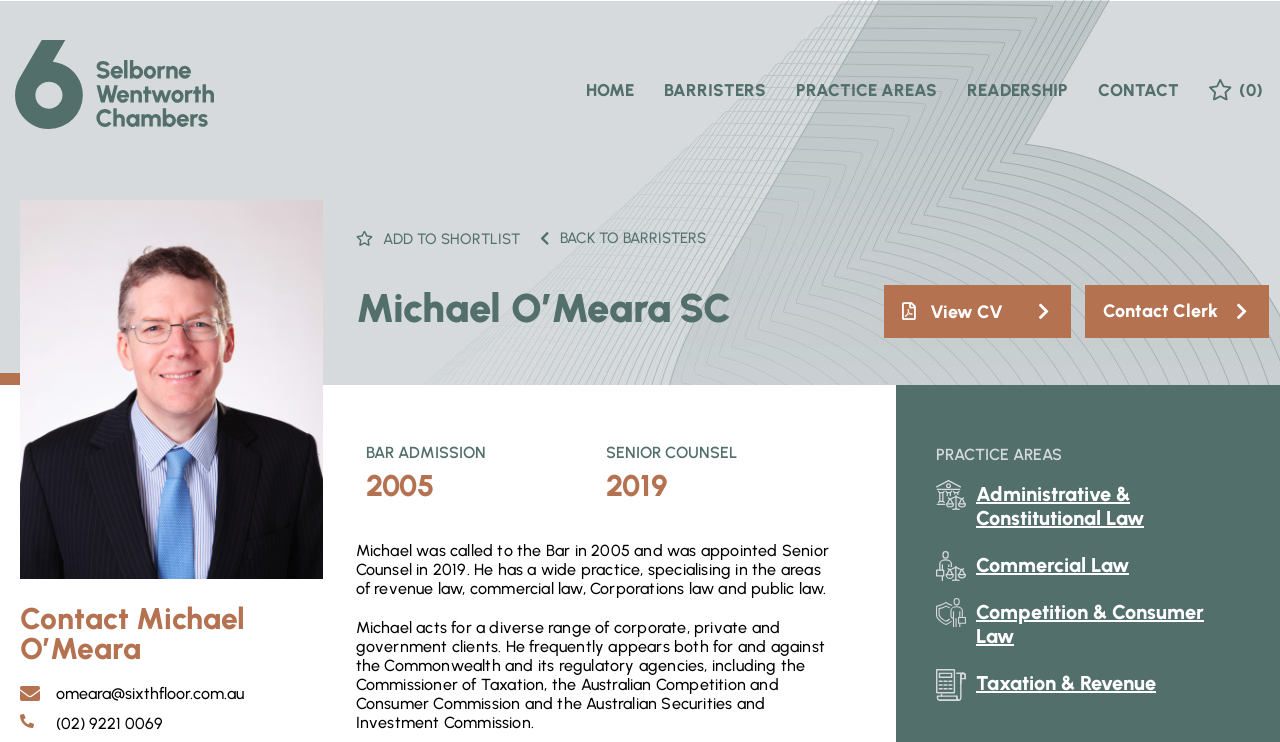Show the bounding box coordinates for the element that needs to be clicked to execute the following instruction: "view practice areas". Provide the coordinates in the form of four float numbers between 0 and 1, i.e., [left, top, right, bottom].

[0.622, 0.103, 0.732, 0.138]